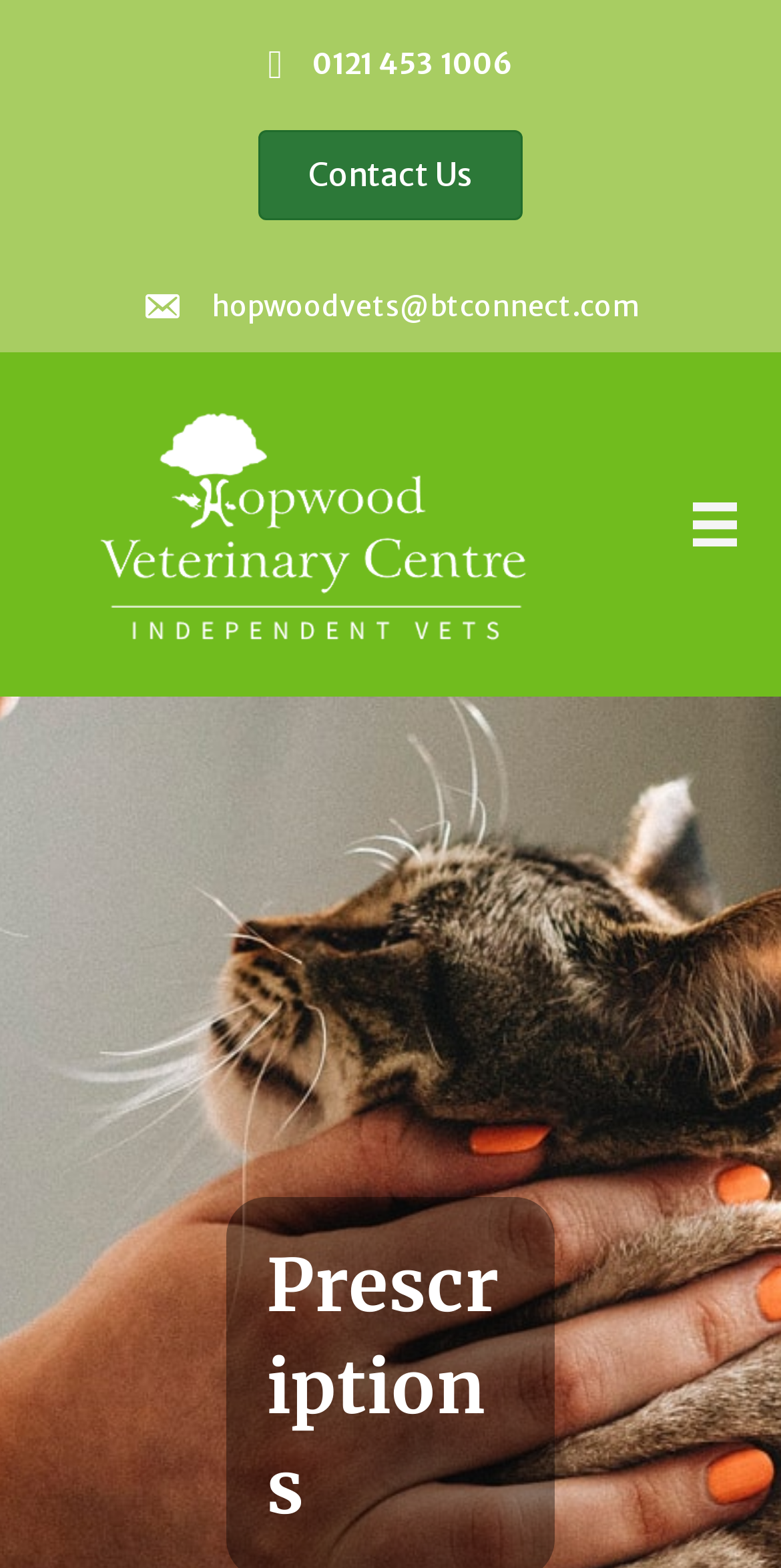What is the email address to contact?
Please give a detailed and elaborate answer to the question.

I found the email address by looking at the link element with the text 'hopwoodvets@btconnect.com' which is likely to be a contact email address.